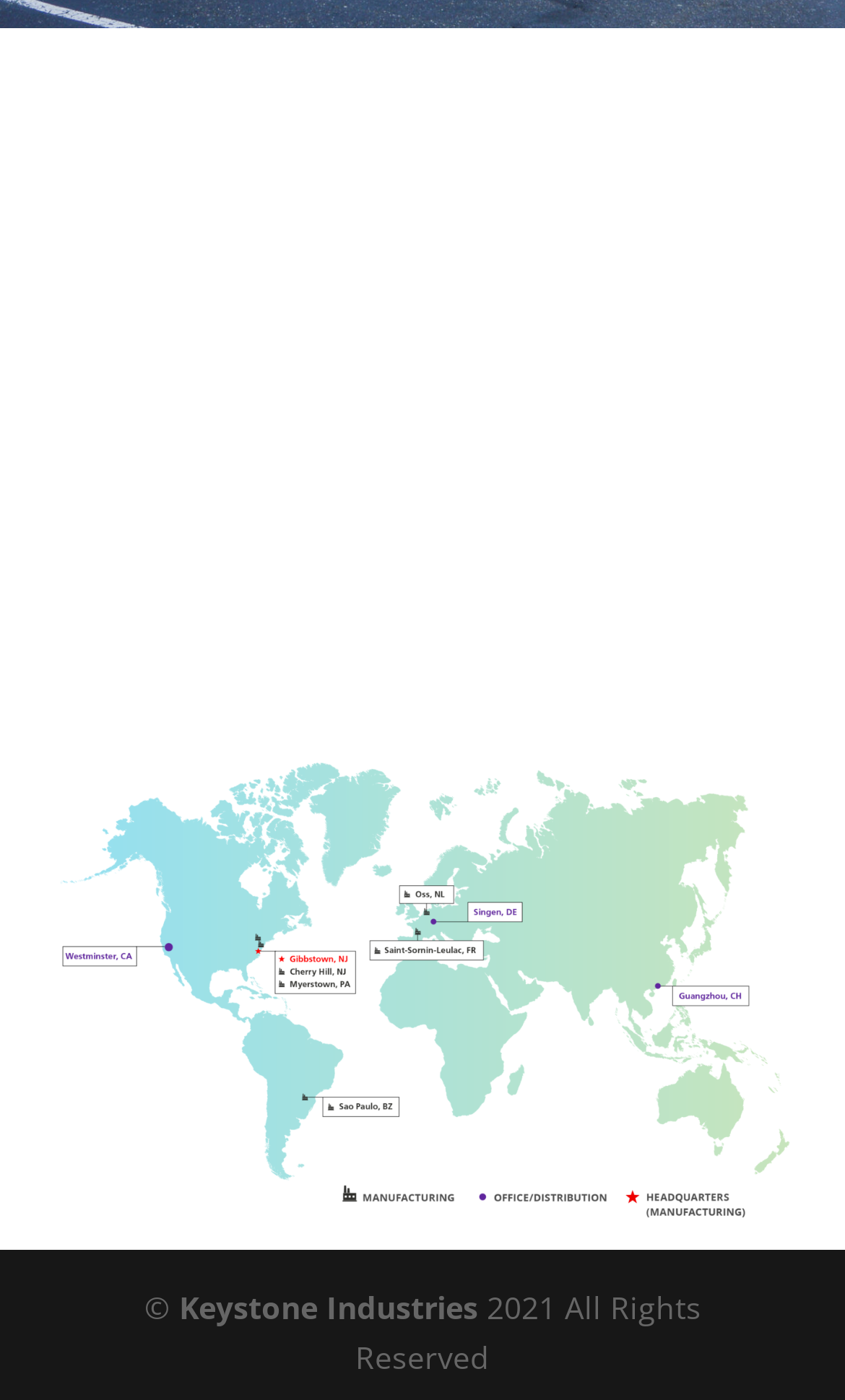What type of element is at the top of the page?
Provide a comprehensive and detailed answer to the question.

The top element on the page is a heading element with the text 'Distribution', which is indicated by the heading element with the ID 157 and bounding box coordinates [0.14, 0.23, 0.86, 0.31].